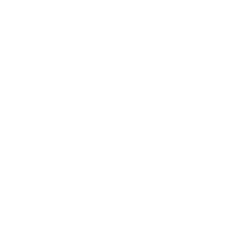When was the carousel album shared?
Give a comprehensive and detailed explanation for the question.

According to the caption, the carousel album was shared on May 3, 2024, which suggests that it's a recent photography session.